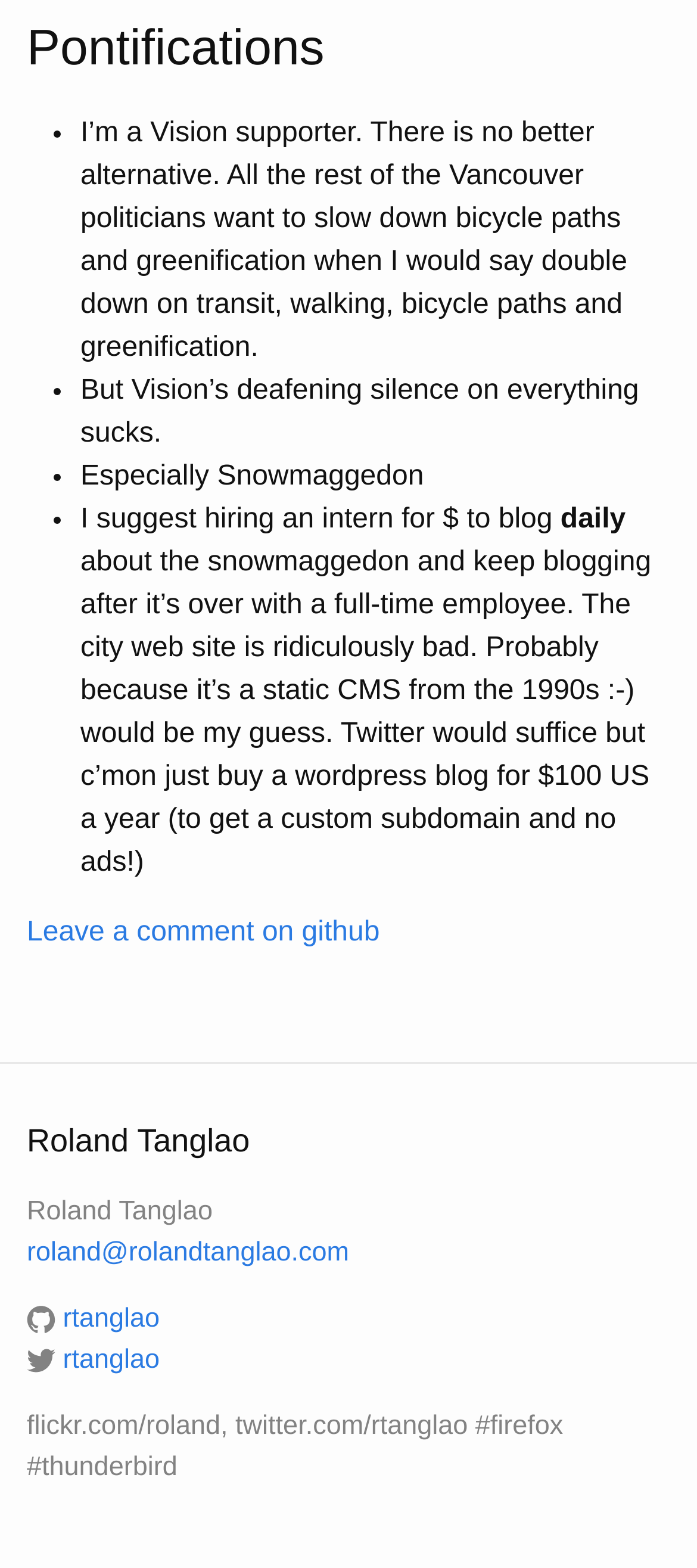Find the bounding box coordinates for the HTML element described as: "rtanglao". The coordinates should consist of four float values between 0 and 1, i.e., [left, top, right, bottom].

[0.038, 0.857, 0.229, 0.876]